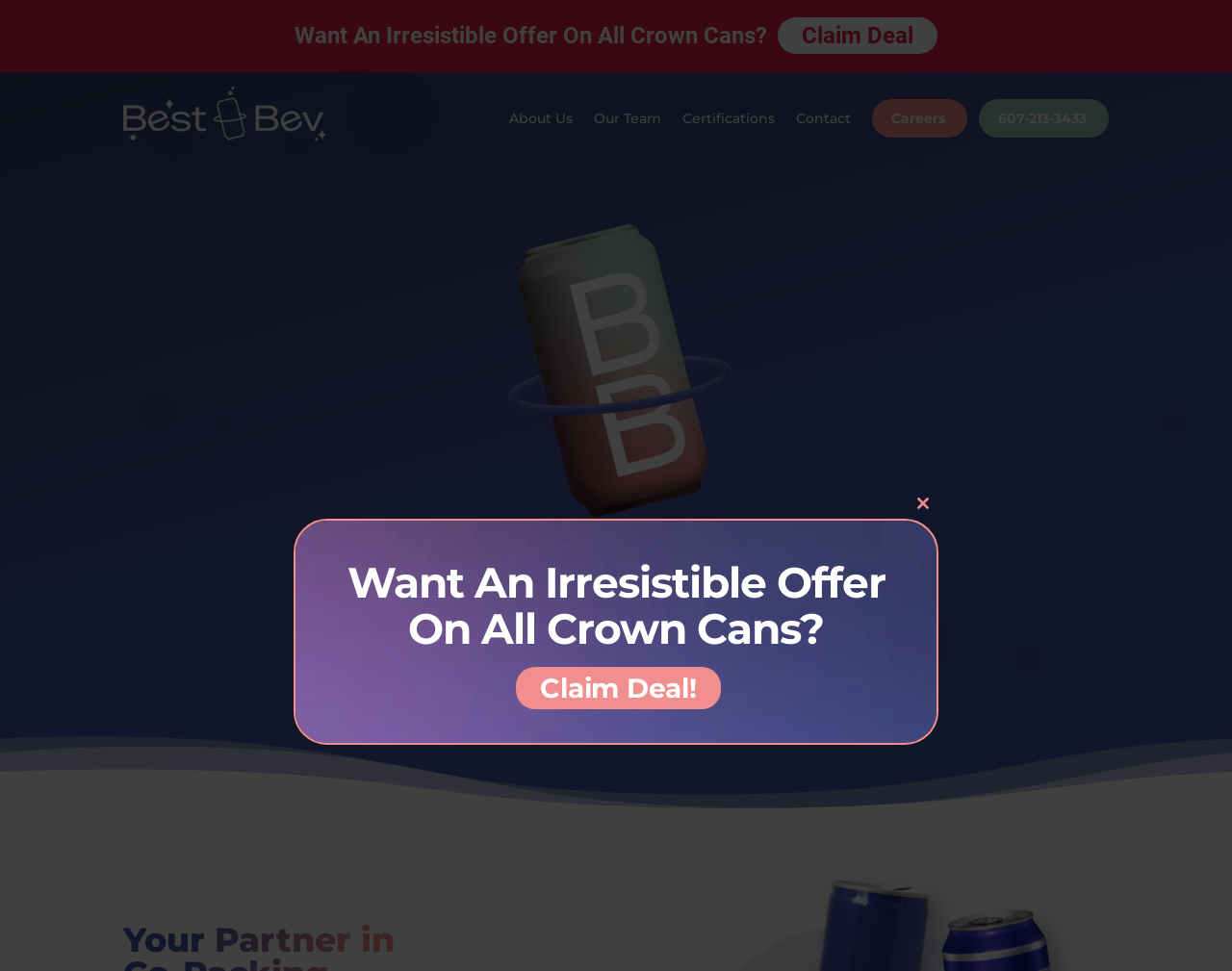Pinpoint the bounding box coordinates of the area that should be clicked to complete the following instruction: "Learn more about the company". The coordinates must be given as four float numbers between 0 and 1, i.e., [left, top, right, bottom].

[0.413, 0.084, 0.465, 0.16]